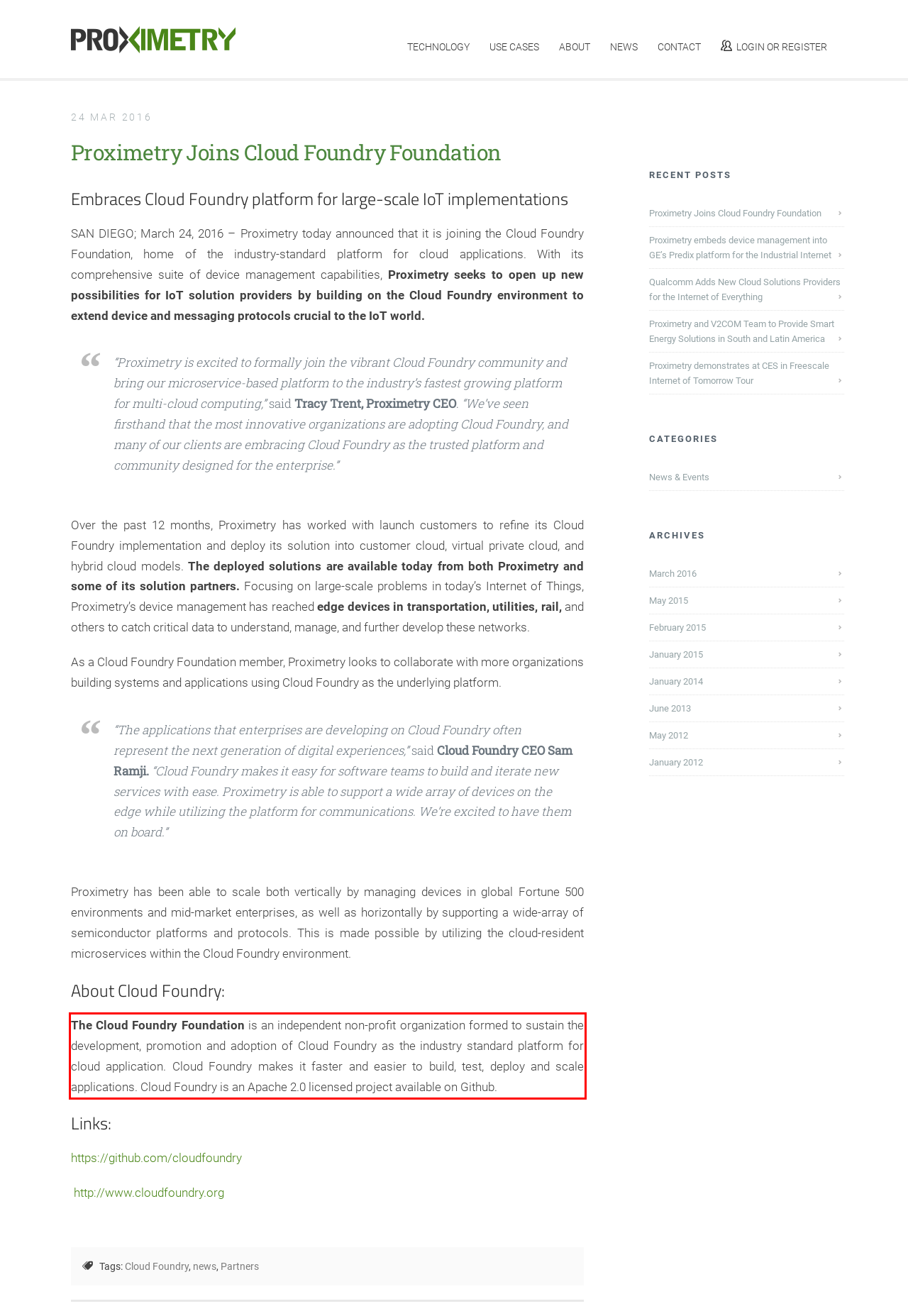The screenshot you have been given contains a UI element surrounded by a red rectangle. Use OCR to read and extract the text inside this red rectangle.

The Cloud Foundry Foundation is an independent non-profit organization formed to sustain the development, promotion and adoption of Cloud Foundry as the industry standard platform for cloud application. Cloud Foundry makes it faster and easier to build, test, deploy and scale applications. Cloud Foundry is an Apache 2.0 licensed project available on Github.